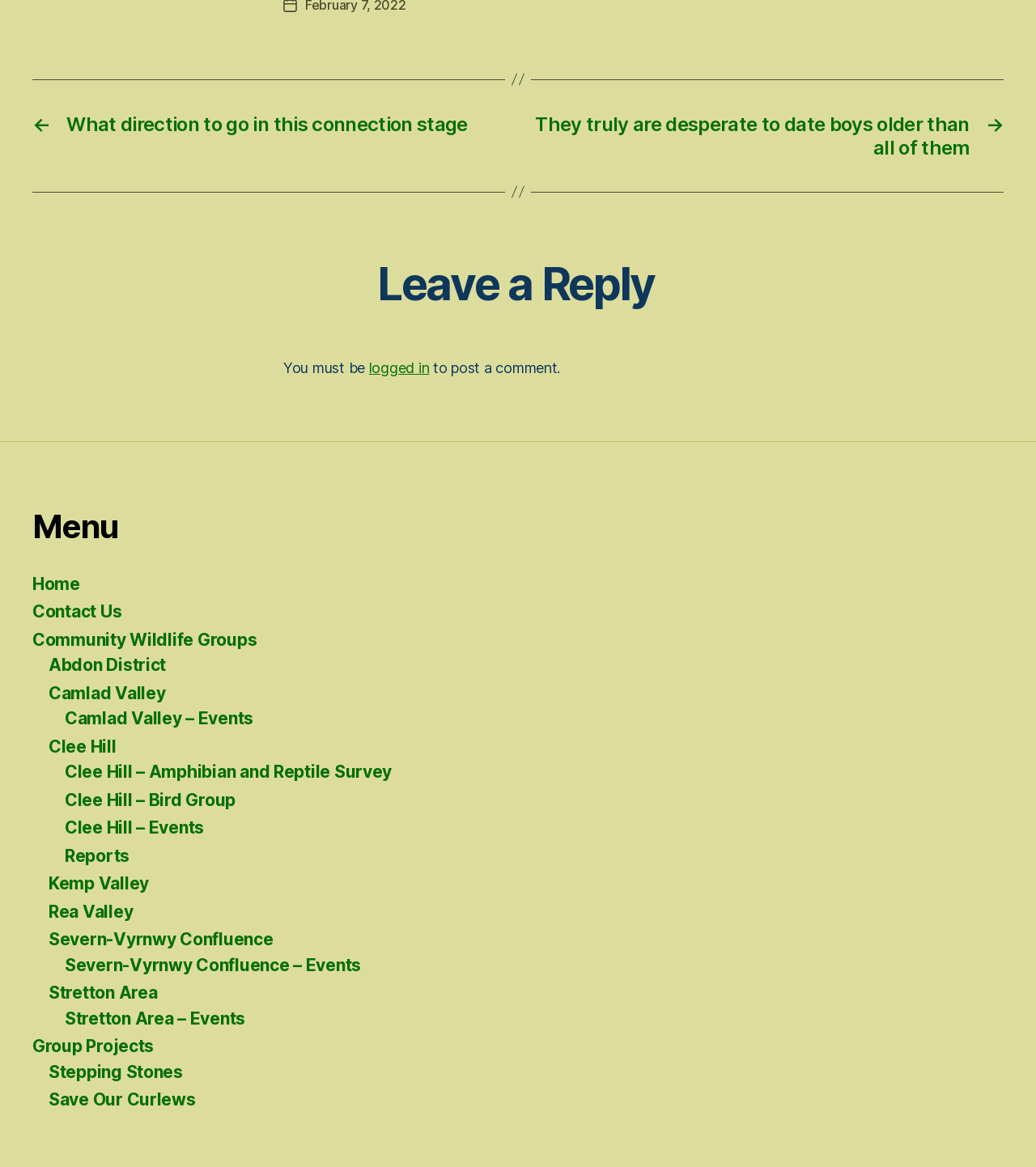Provide a brief response in the form of a single word or phrase:
What is the purpose of the 'Leave a Reply' section?

To post a comment